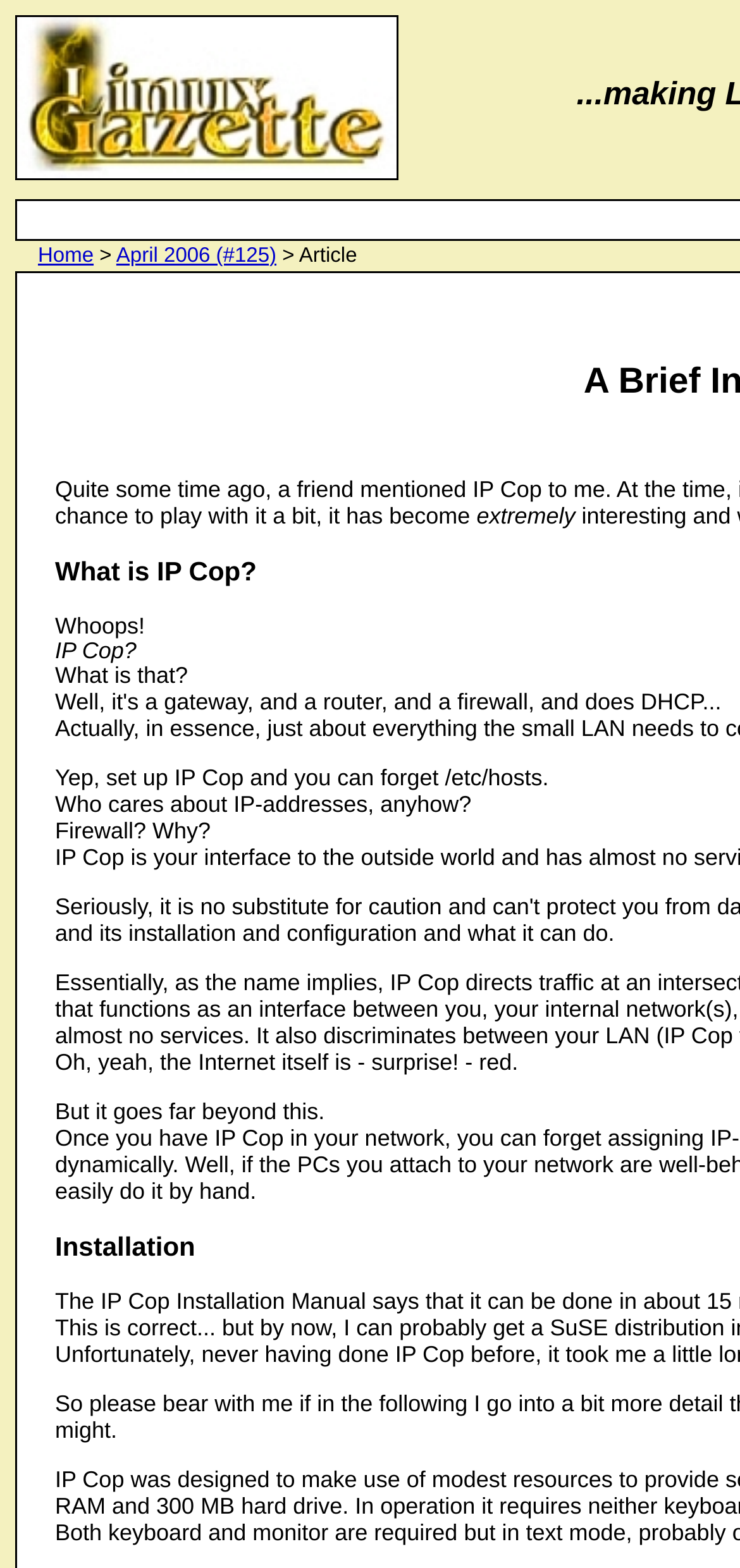What is the topic of the article?
Please give a detailed and elaborate answer to the question.

I determined this answer by examining the text elements, such as 'Yep, set up IP Cop and you can forget /etc/hosts.', which suggests that the article is discussing IP Cop and its capabilities.